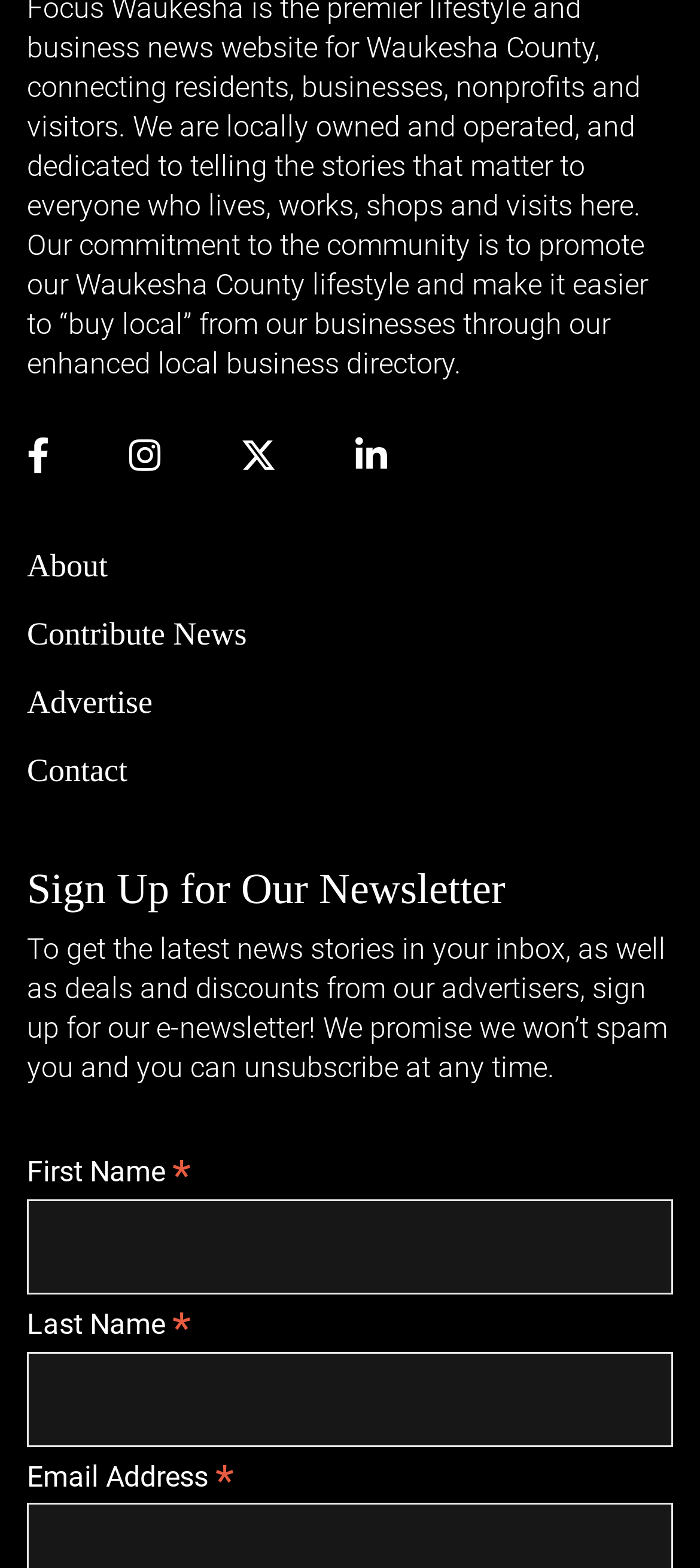Kindly determine the bounding box coordinates for the clickable area to achieve the given instruction: "Click on Facebook link".

[0.038, 0.279, 0.072, 0.302]